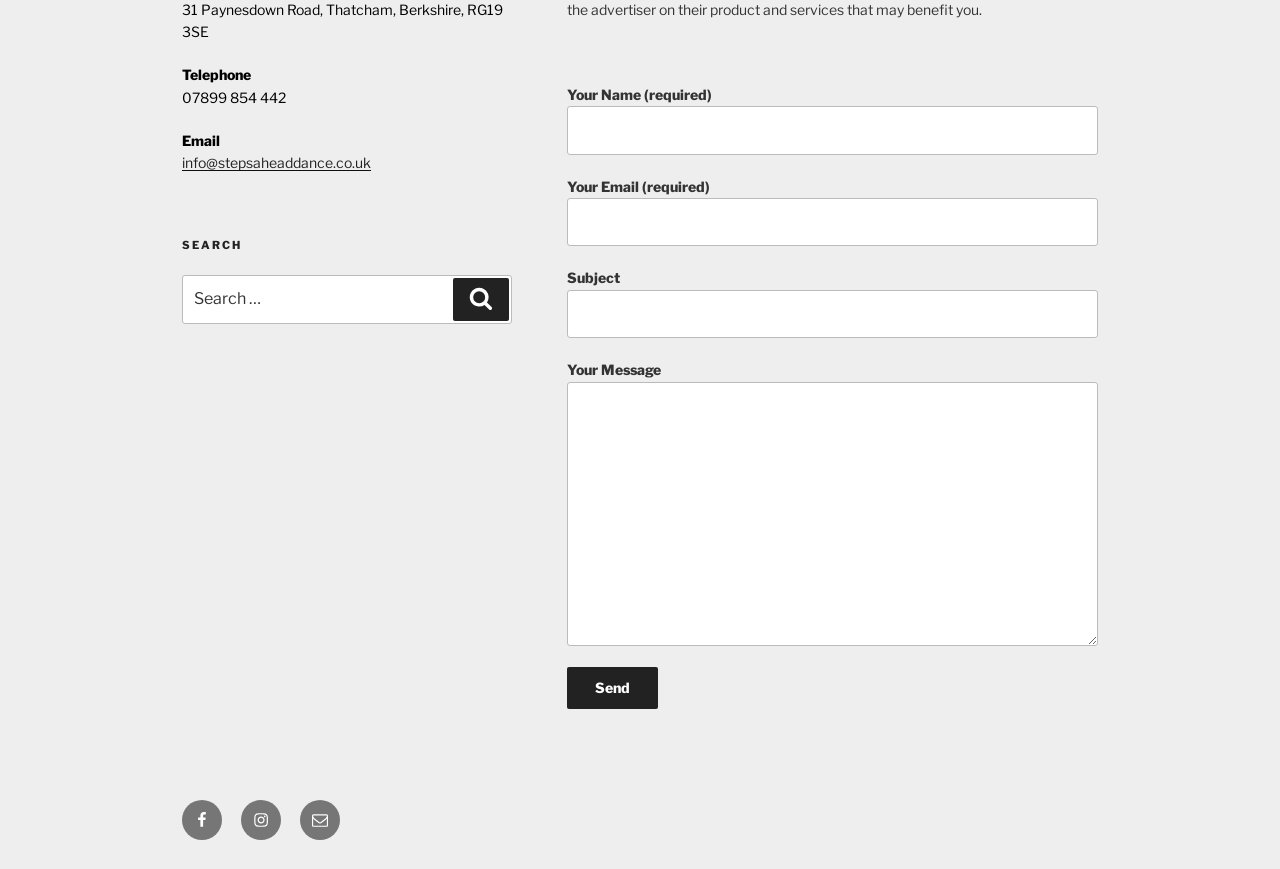From the webpage screenshot, predict the bounding box of the UI element that matches this description: "name="your-name"".

[0.443, 0.122, 0.858, 0.178]